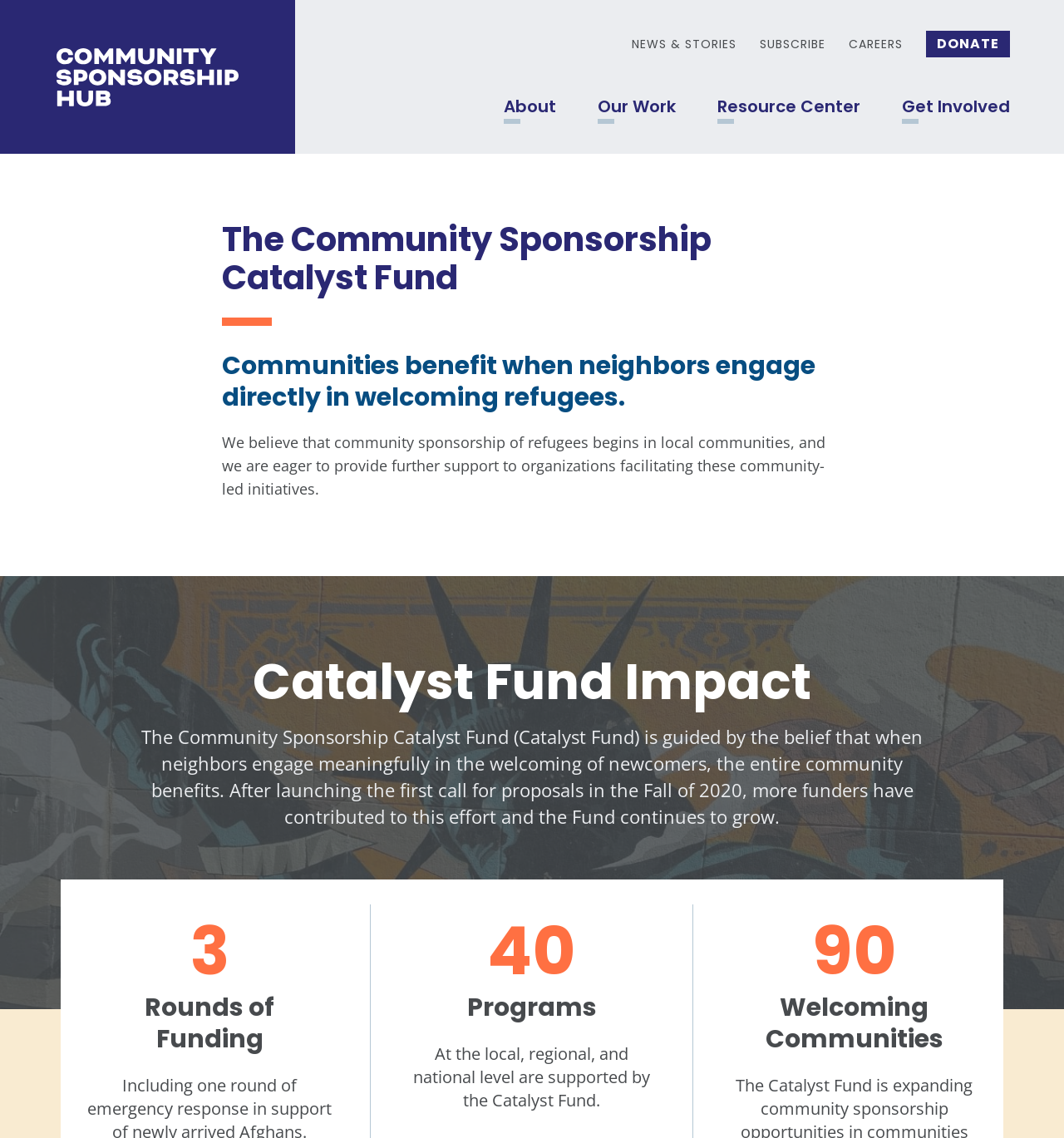What is the focus of the Catalyst Fund?
Provide a detailed answer to the question, using the image to inform your response.

I inferred this from the text 'The Community Sponsorship Catalyst Fund is guided by the belief that when neighbors engage meaningfully in the welcoming of newcomers, the entire community benefits.' which suggests that the focus of the Catalyst Fund is on welcoming newcomers.